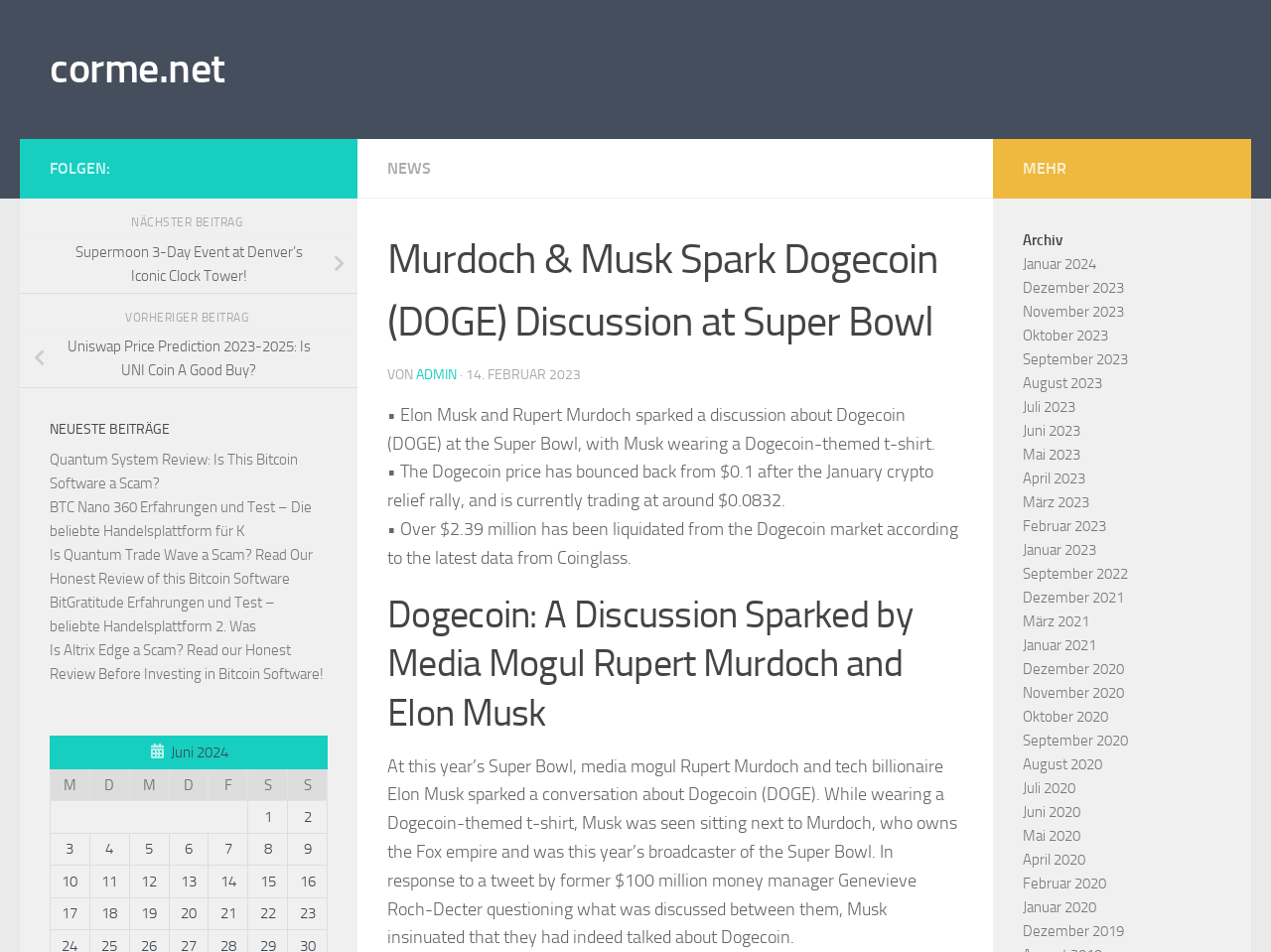Please pinpoint the bounding box coordinates for the region I should click to adhere to this instruction: "View the archive for February 2023".

[0.805, 0.543, 0.87, 0.562]